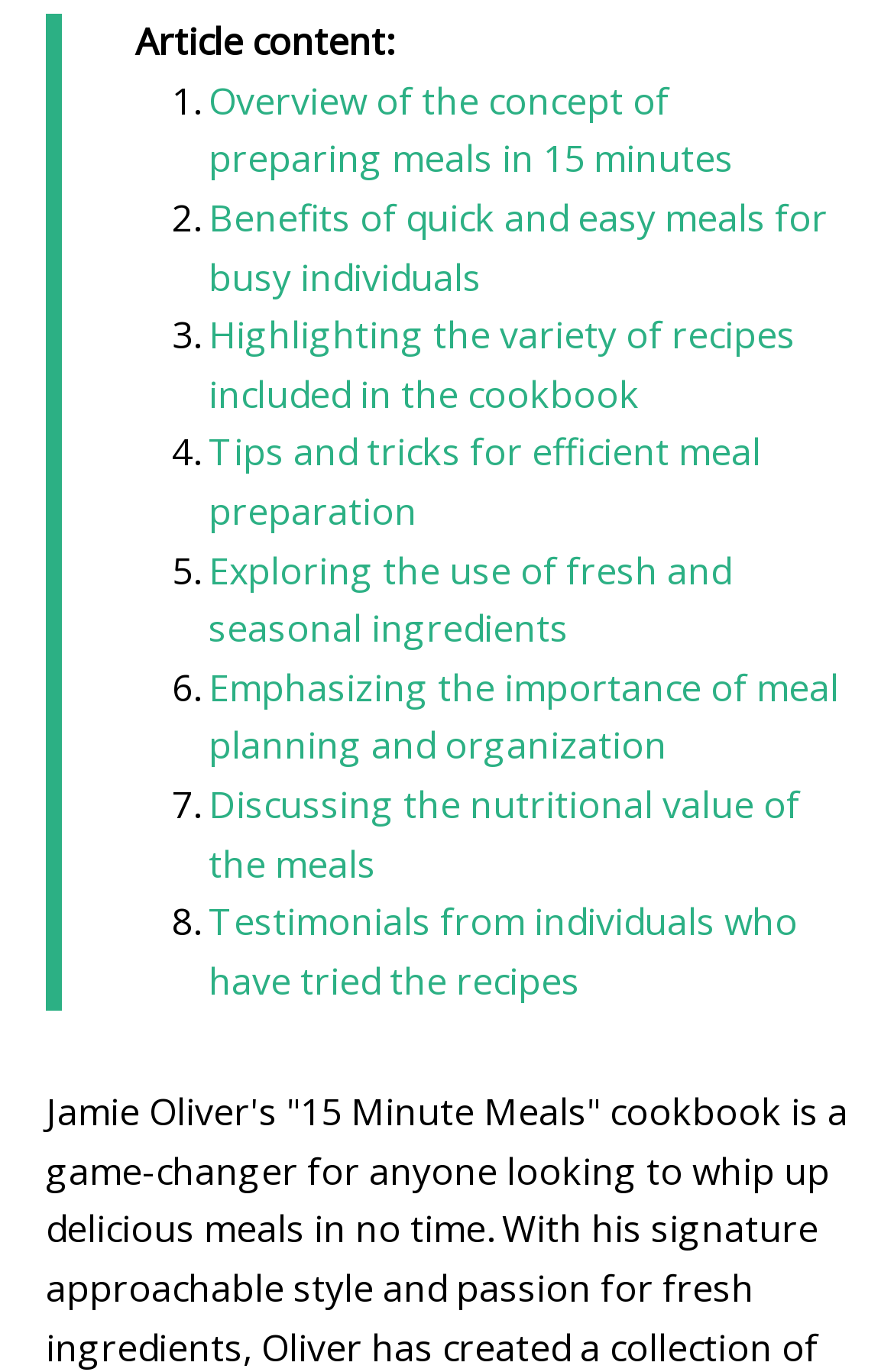Locate the bounding box coordinates of the clickable element to fulfill the following instruction: "Discover the importance of meal planning and organization". Provide the coordinates as four float numbers between 0 and 1 in the format [left, top, right, bottom].

[0.233, 0.482, 0.938, 0.562]